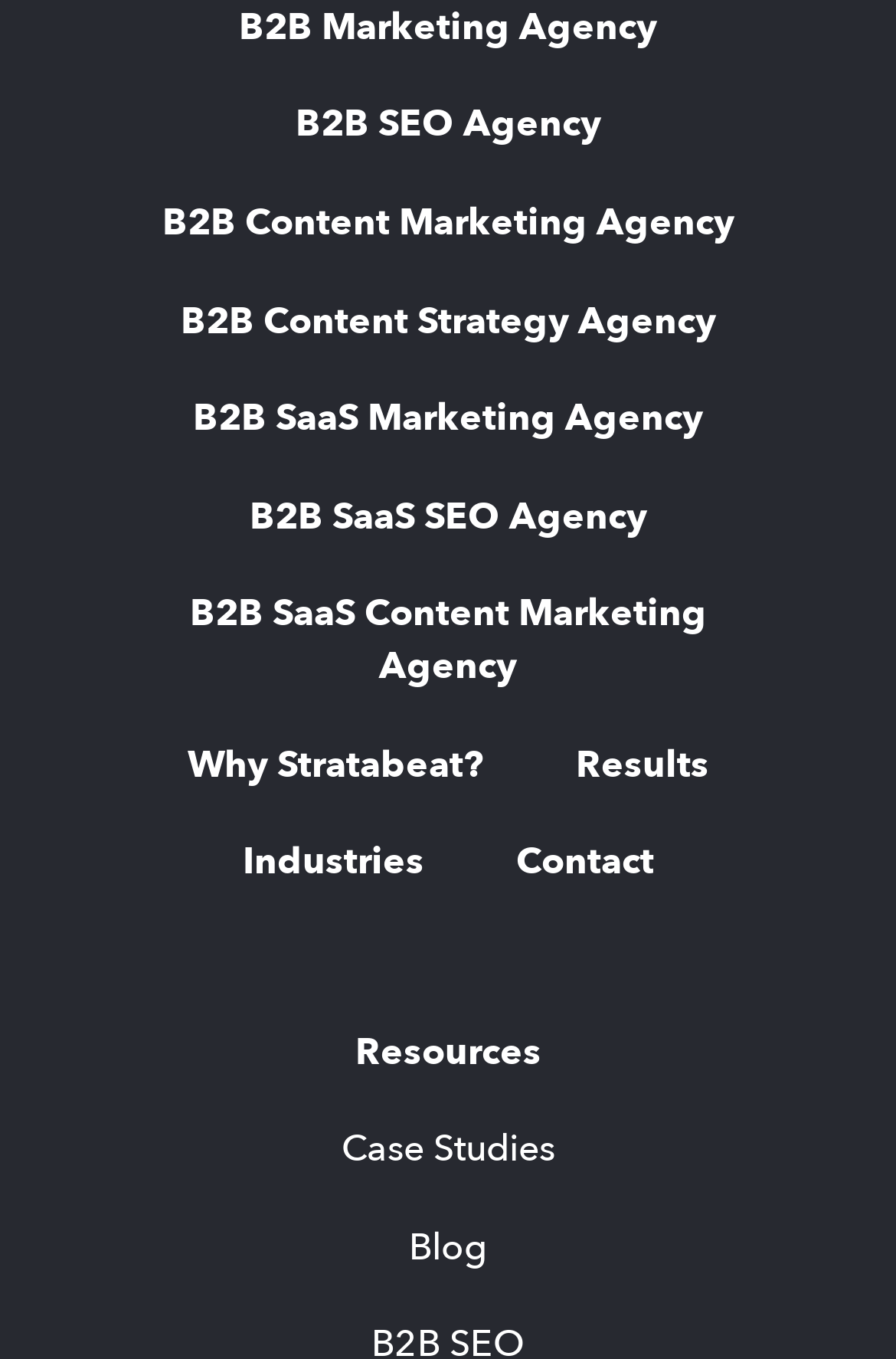What is the last link in the bottom section?
Please describe in detail the information shown in the image to answer the question.

To answer this question, I looked at the links in the bottom section of the webpage and found that the last link is 'Blog', which is located at the bottom right corner of the webpage.